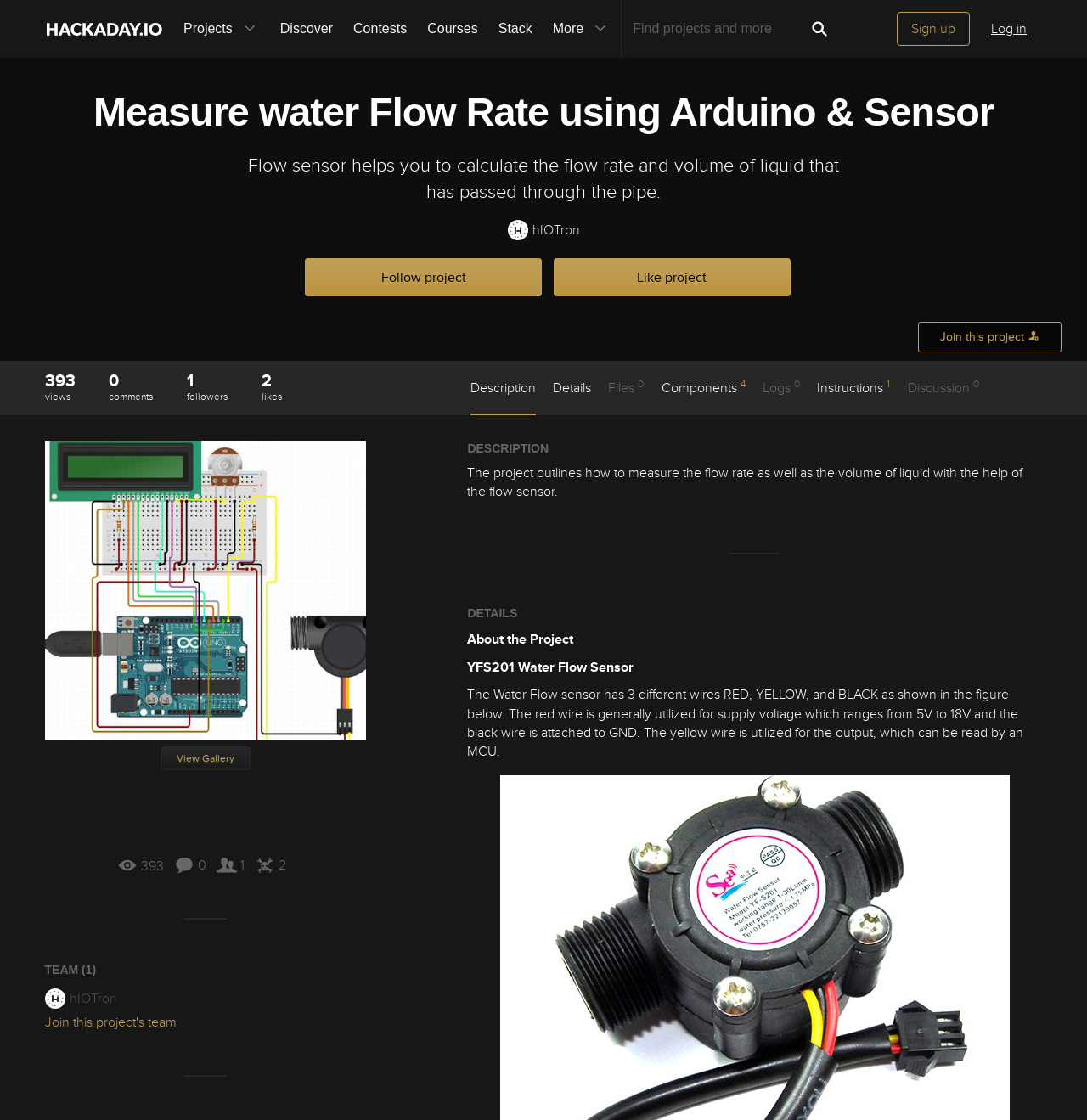Please analyze the image and give a detailed answer to the question:
What is the purpose of the flow sensor?

The flow sensor is used to calculate the flow rate and volume of liquid that has passed through the pipe, as stated in the webpage description.